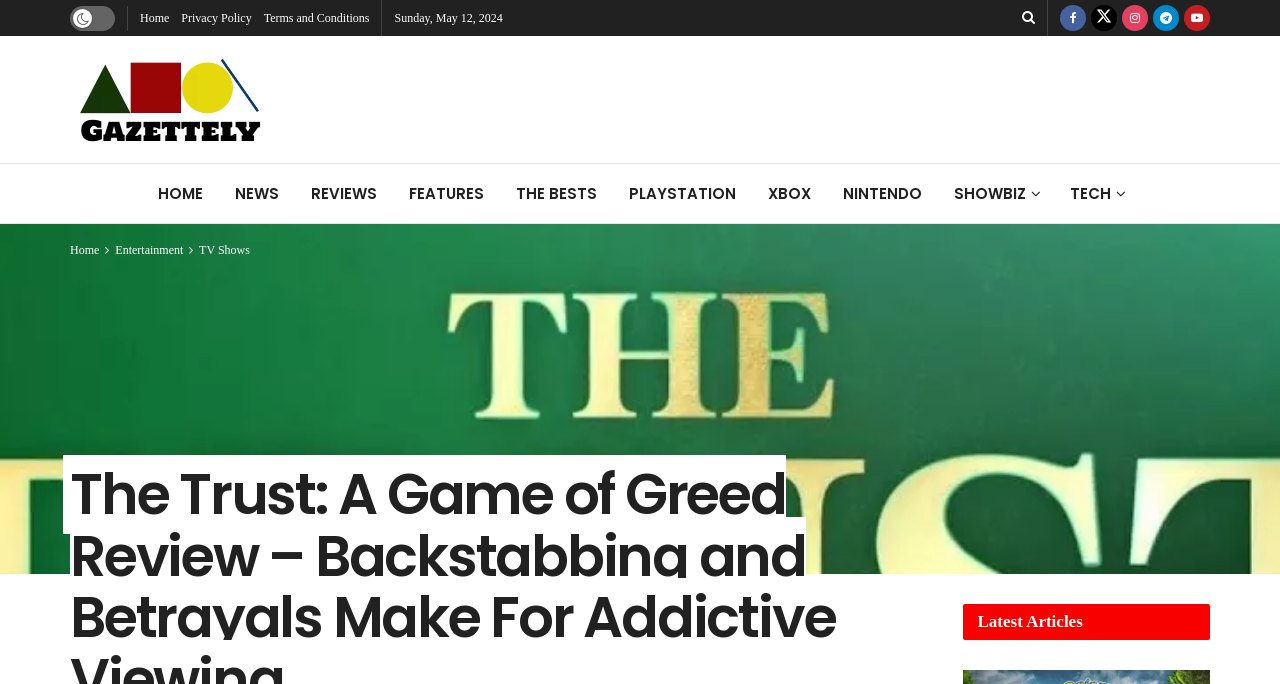Calculate the bounding box coordinates for the UI element based on the following description: "The Bests". Ensure the coordinates are four float numbers between 0 and 1, i.e., [left, top, right, bottom].

[0.39, 0.24, 0.479, 0.326]